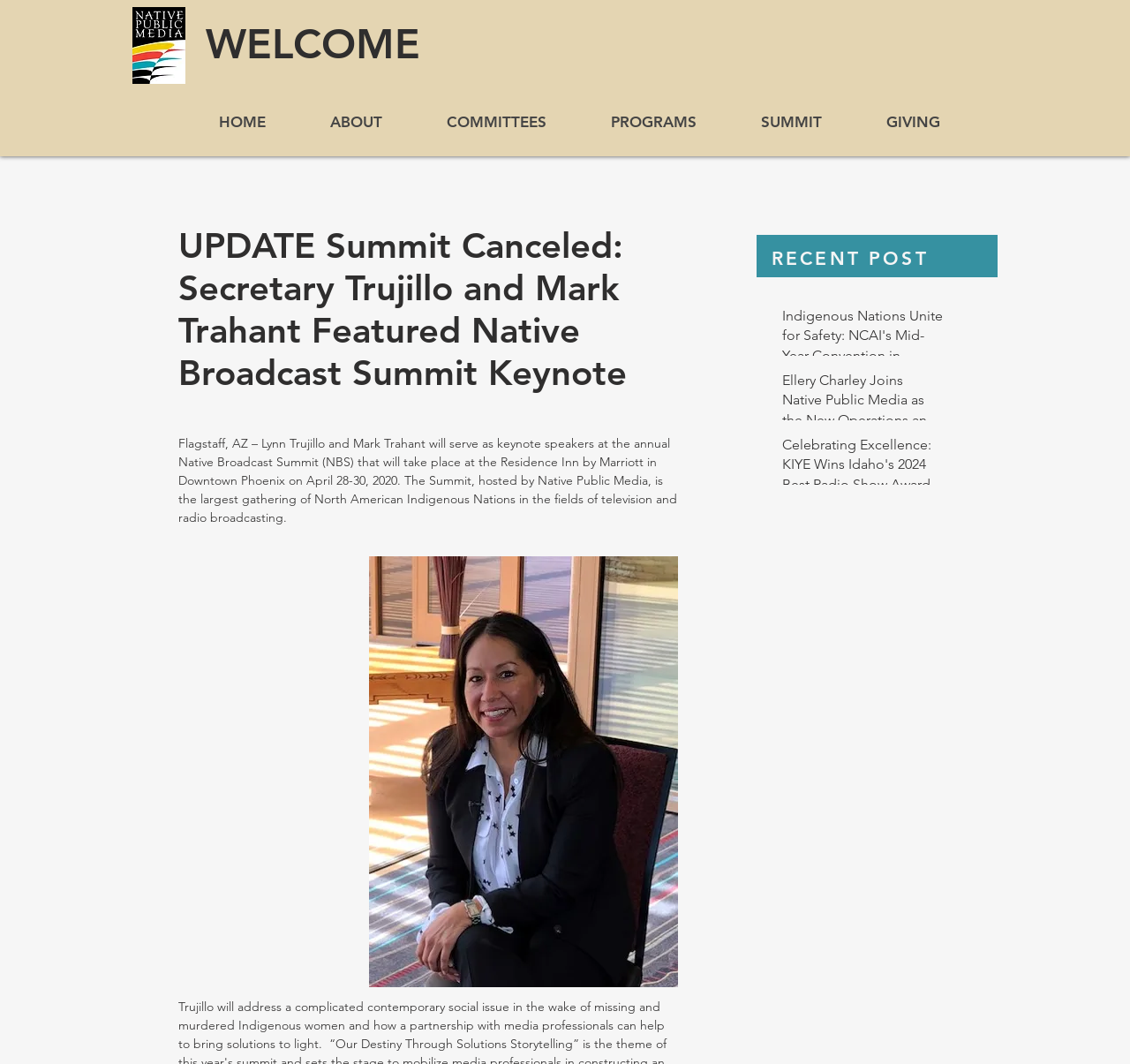Give a succinct answer to this question in a single word or phrase: 
Where will the Native Broadcast Summit take place?

Residence Inn by Marriott in Downtown Phoenix